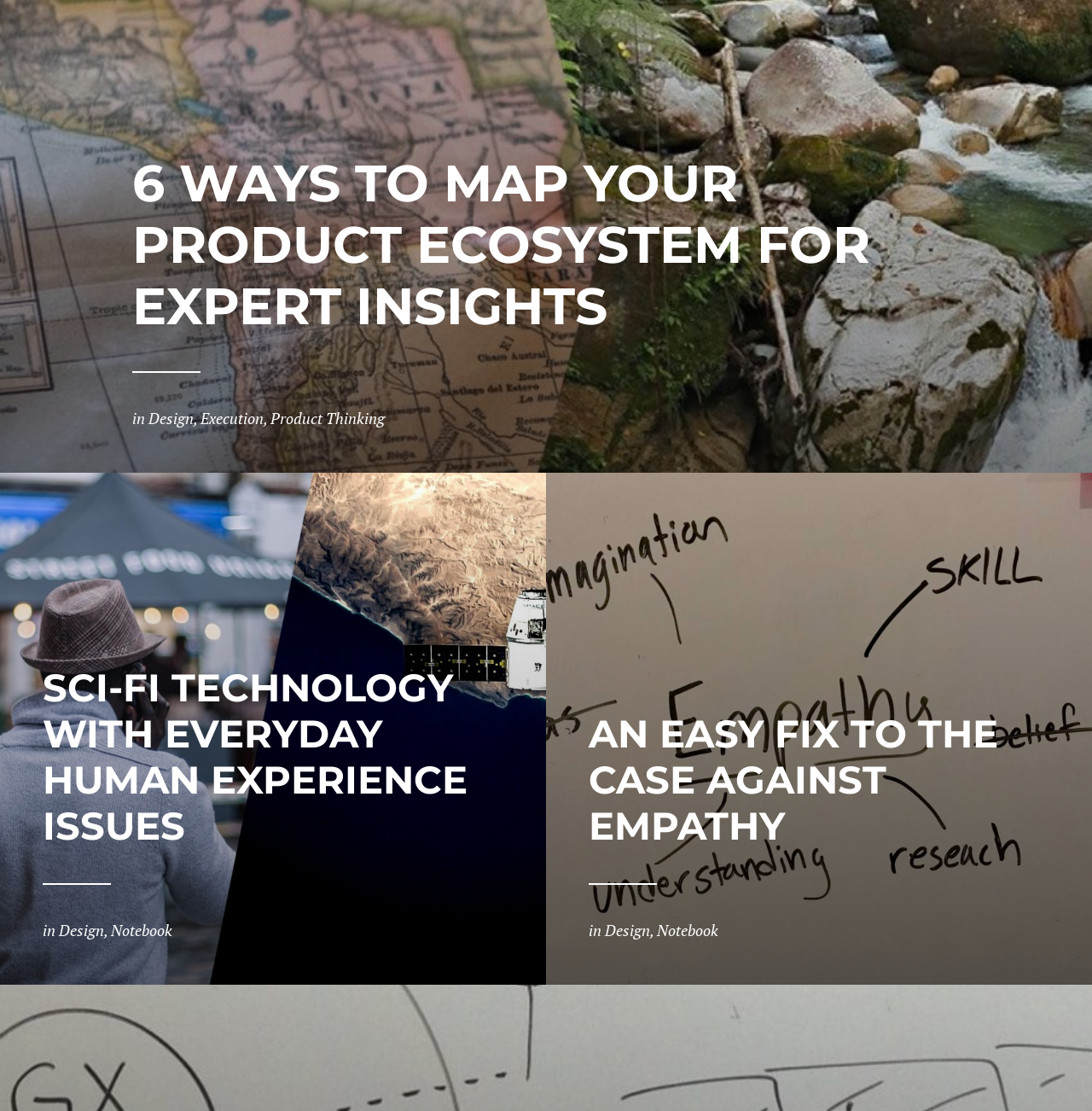Given the description: "Product Thinking", determine the bounding box coordinates of the UI element. The coordinates should be formatted as four float numbers between 0 and 1, [left, top, right, bottom].

[0.248, 0.367, 0.352, 0.386]